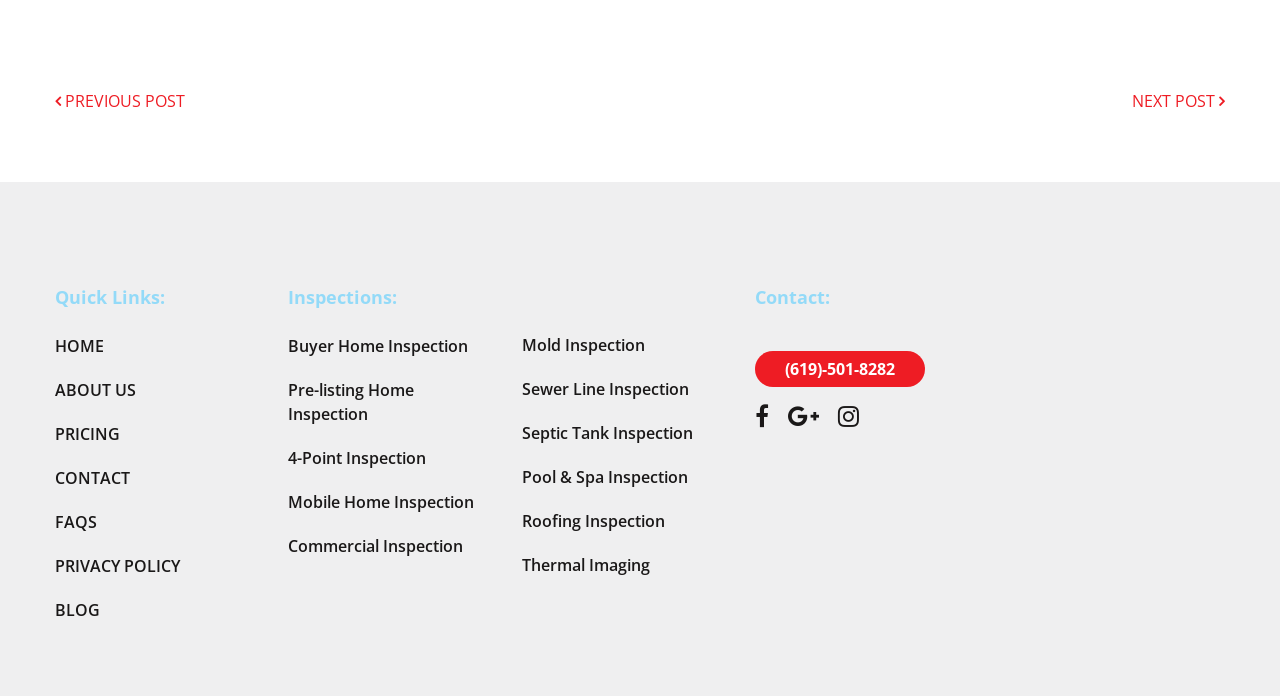Determine the bounding box coordinates of the section I need to click to execute the following instruction: "learn about buyer home inspection". Provide the coordinates as four float numbers between 0 and 1, i.e., [left, top, right, bottom].

[0.225, 0.481, 0.366, 0.512]